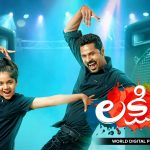Respond to the question below with a single word or phrase: What is the title of the dance show or program?

లీడర్